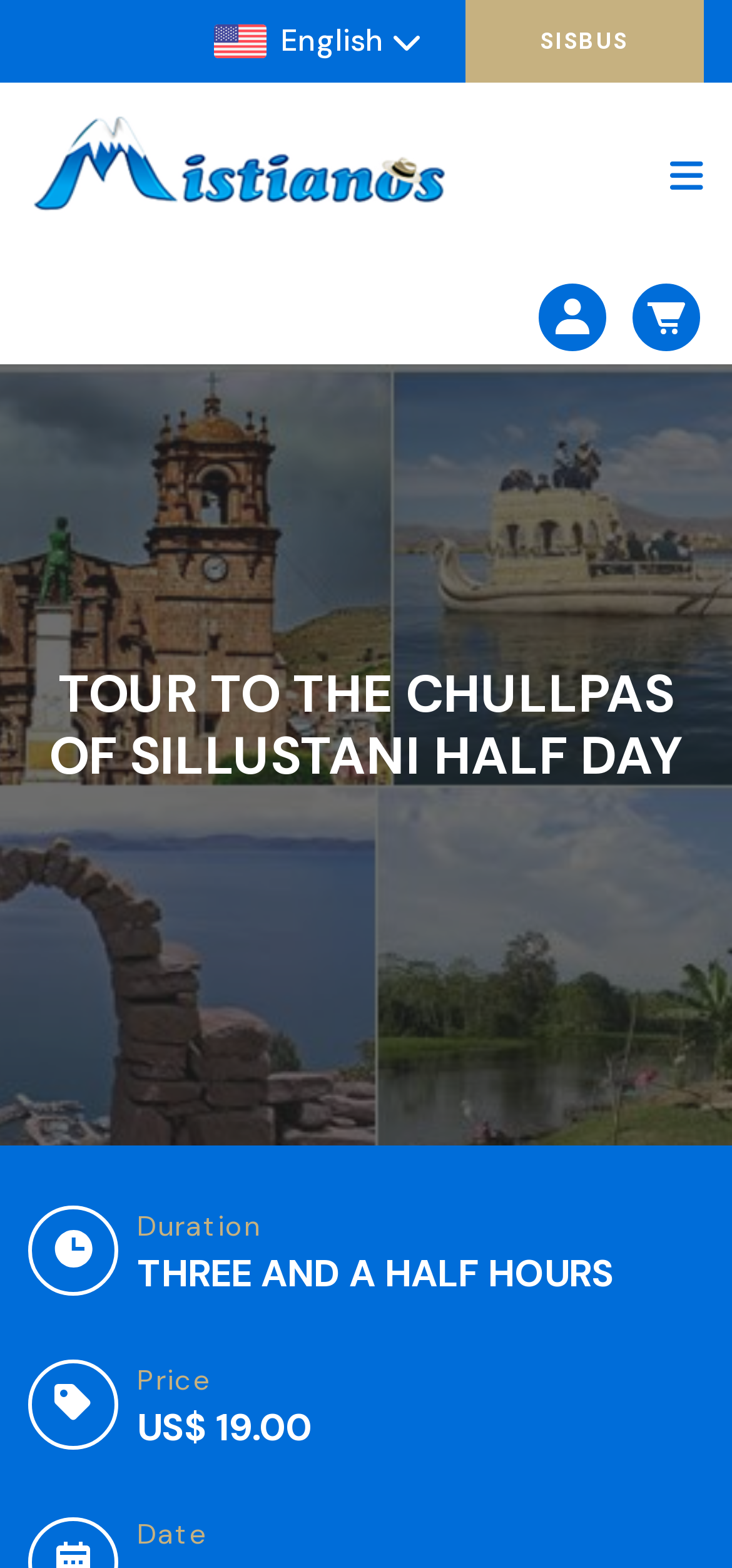Determine the main headline from the webpage and extract its text.

TOUR TO THE CHULLPAS OF SILLUSTANI HALF DAY